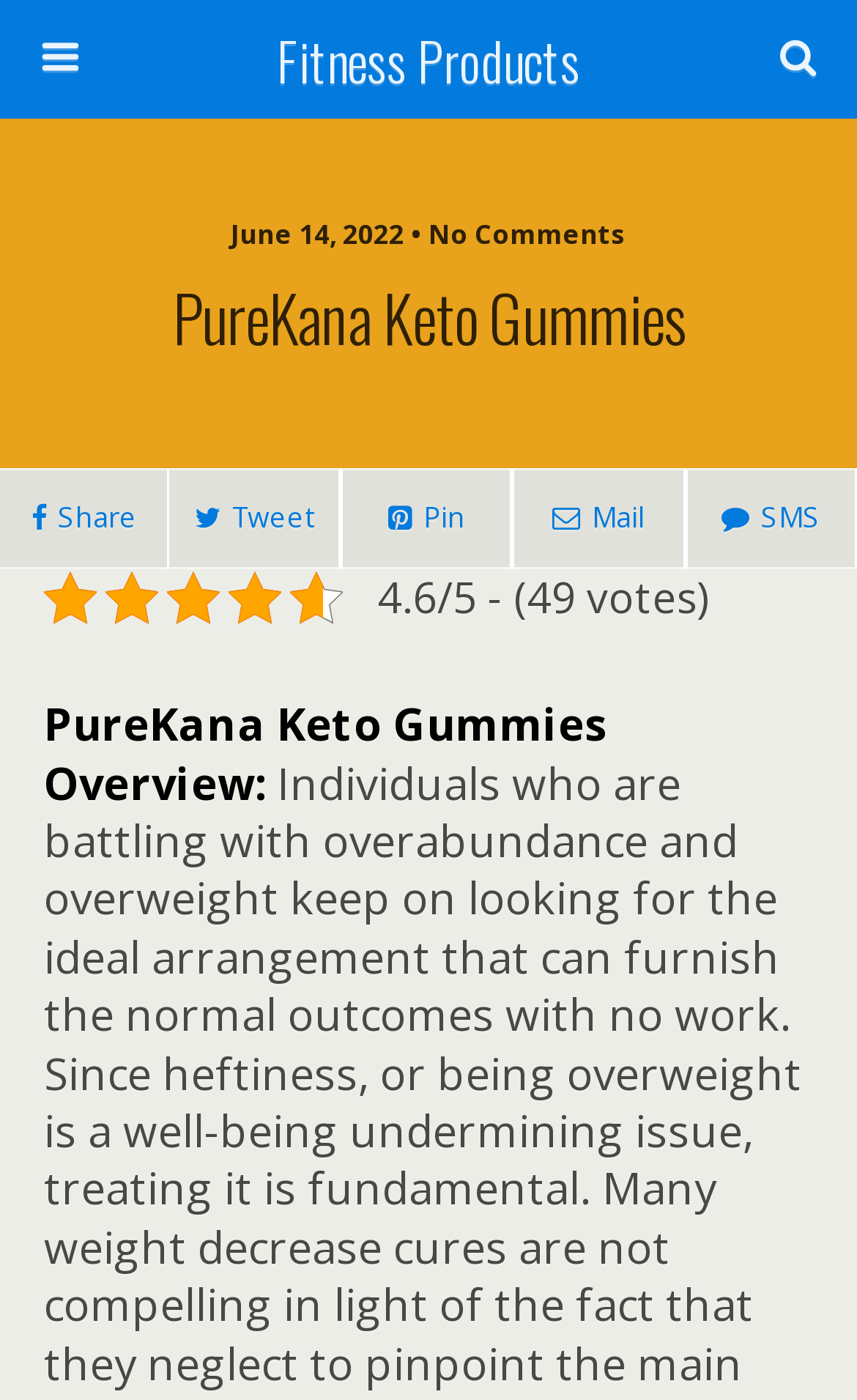Give a detailed account of the webpage.

The webpage is about PureKana Keto Gummies, a product related to the ketogenic diet. At the top, there is a navigation section with a link to "Fitness Products" and a search bar with a "Search" button. Below the navigation section, there is a timestamp "June 14, 2022 • No Comments". 

The main content starts with a heading "PureKana Keto Gummies" that spans the entire width of the page. Underneath the heading, there are four social media links to share, tweet, pin, and mail the content, aligned horizontally. 

Further down, there is a rating section with a score of "4.6/5 - (49 votes)". Below the rating section, there is a subheading "PureKana Keto Gummies Overview:" that introduces the main content of the page.